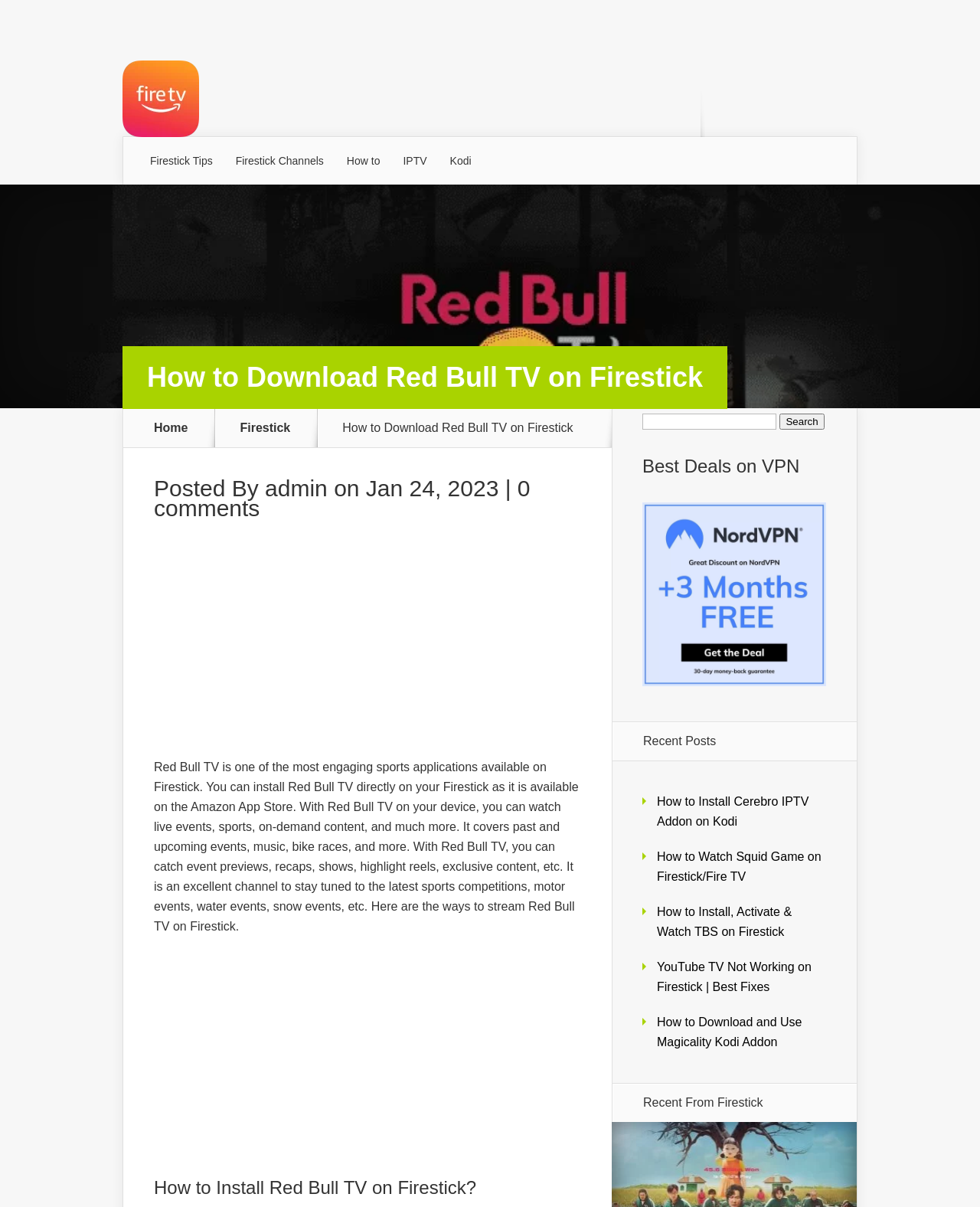Please identify the bounding box coordinates of the area that needs to be clicked to fulfill the following instruction: "Search for something."

[0.655, 0.342, 0.792, 0.356]